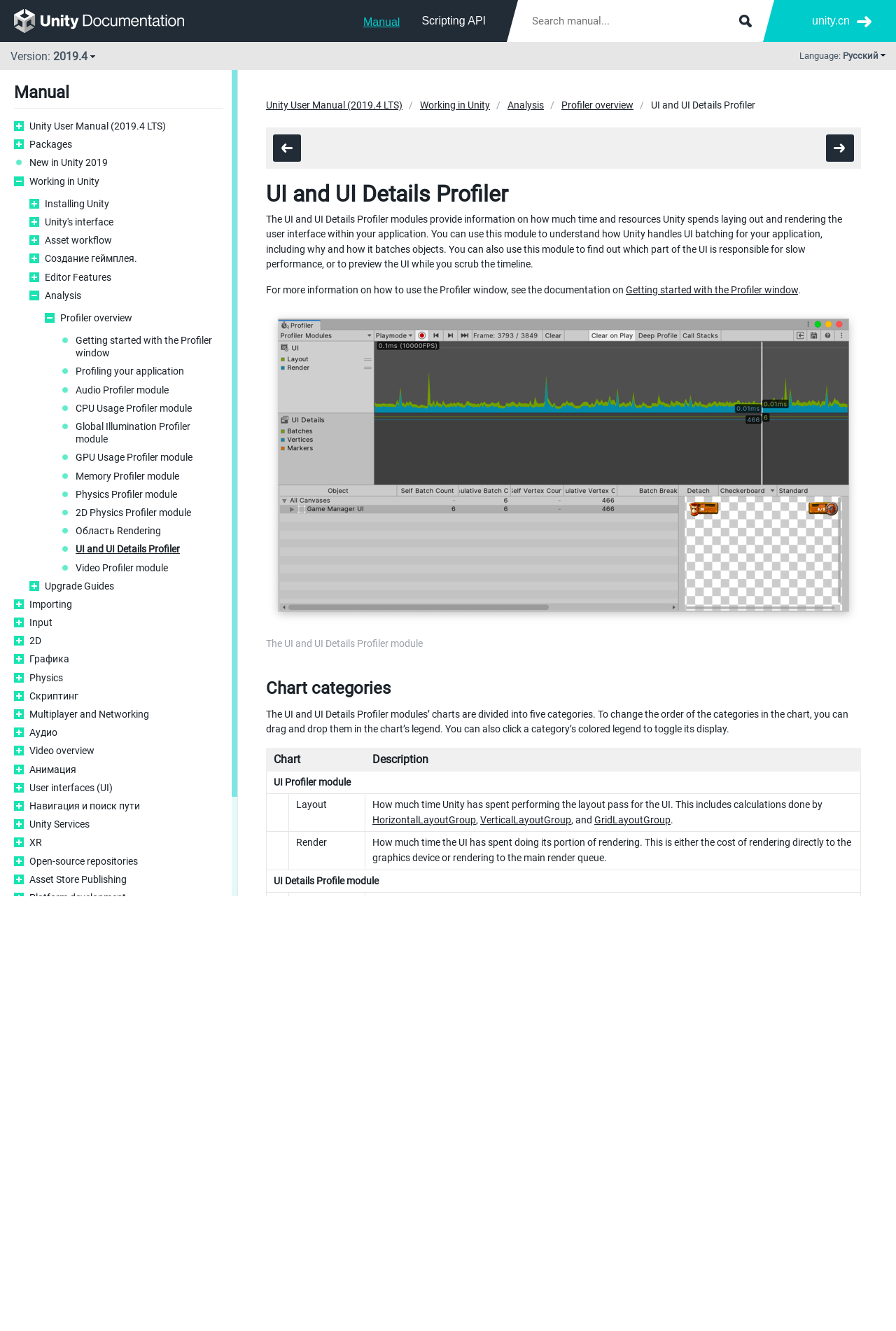Please locate and generate the primary heading on this webpage.

UI and UI Details Profiler